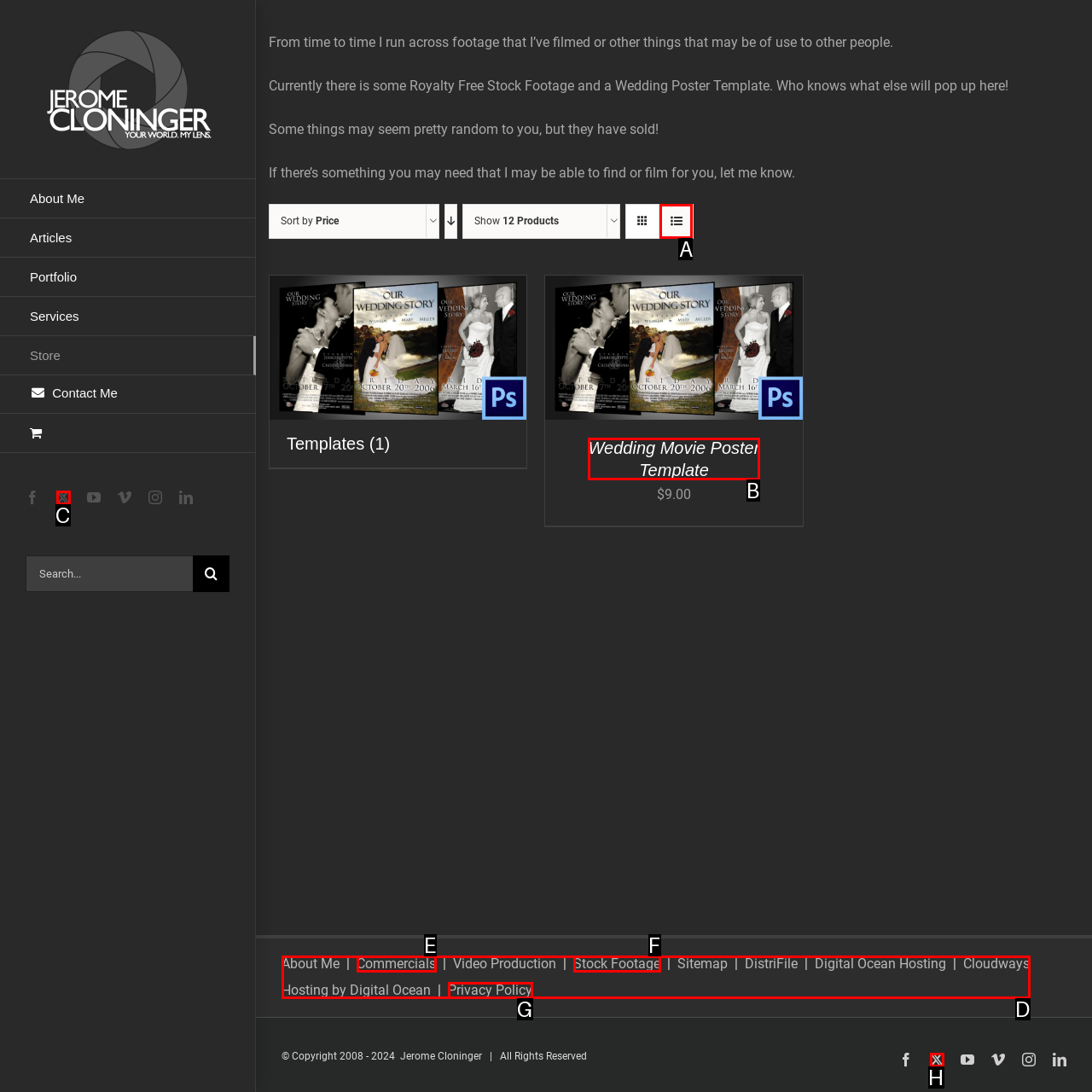Specify the letter of the UI element that should be clicked to achieve the following: View products as list
Provide the corresponding letter from the choices given.

A